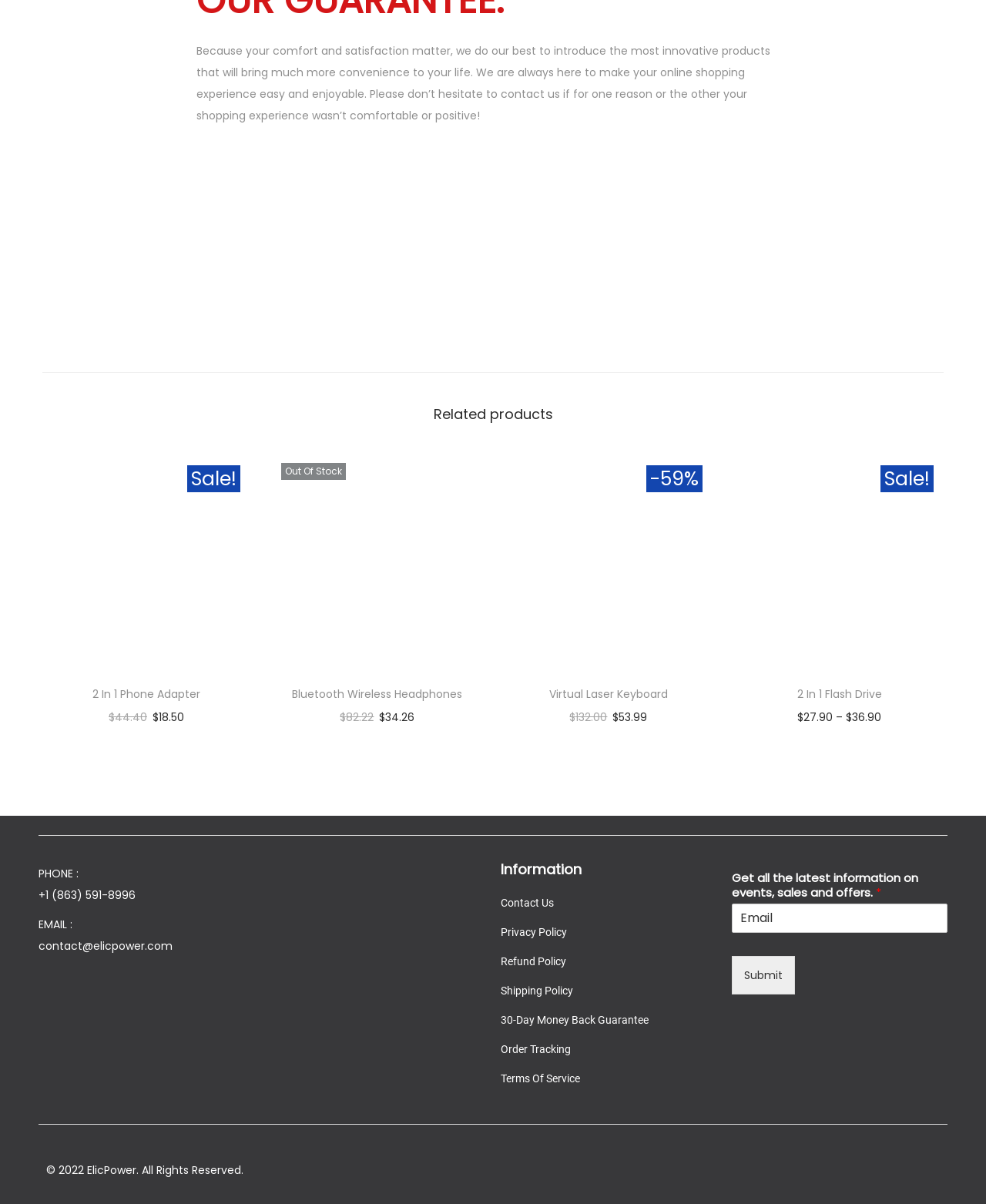Could you indicate the bounding box coordinates of the region to click in order to complete this instruction: "Quick view of 2 In 1 Phone Adapter".

[0.223, 0.353, 0.254, 0.378]